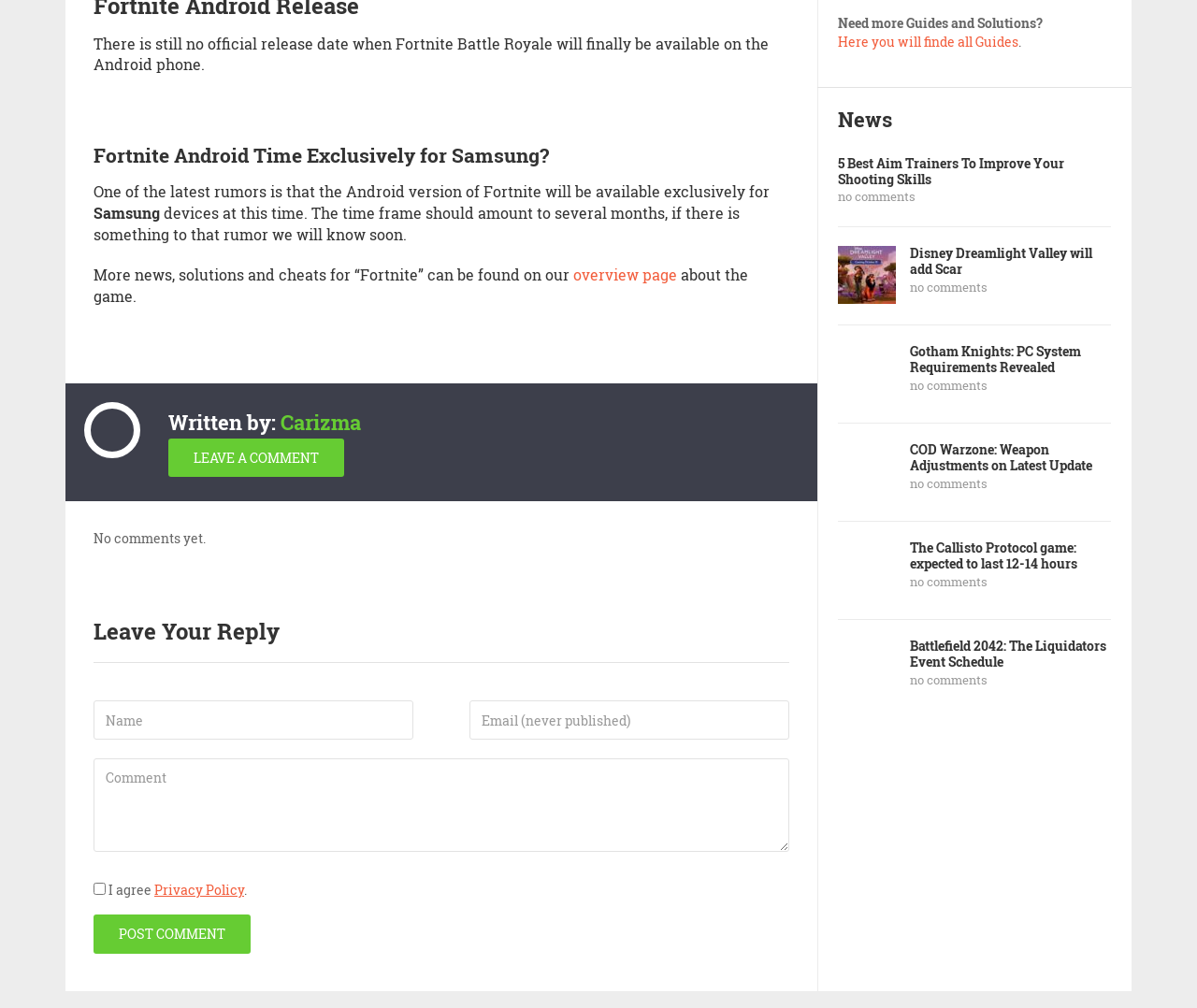Determine the bounding box coordinates of the area to click in order to meet this instruction: "View the article about 10 Creative Office Space Design Ideas".

None